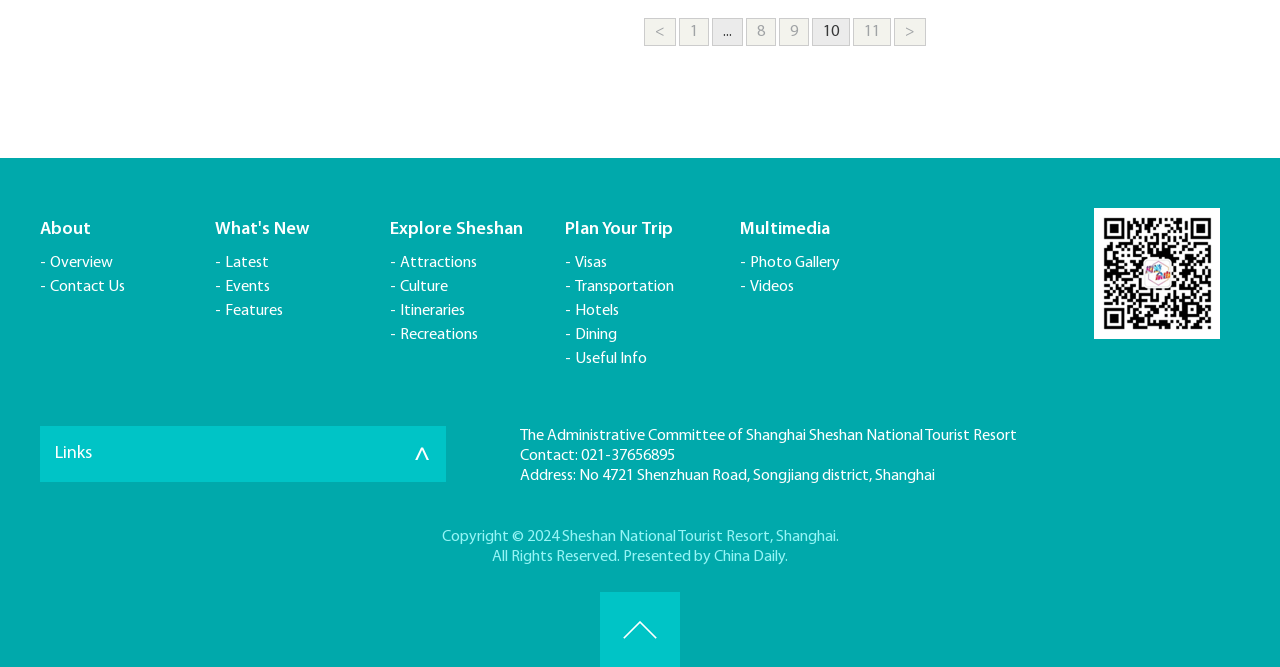Specify the bounding box coordinates of the element's region that should be clicked to achieve the following instruction: "Plan Your Trip". The bounding box coordinates consist of four float numbers between 0 and 1, in the format [left, top, right, bottom].

[0.441, 0.312, 0.57, 0.377]